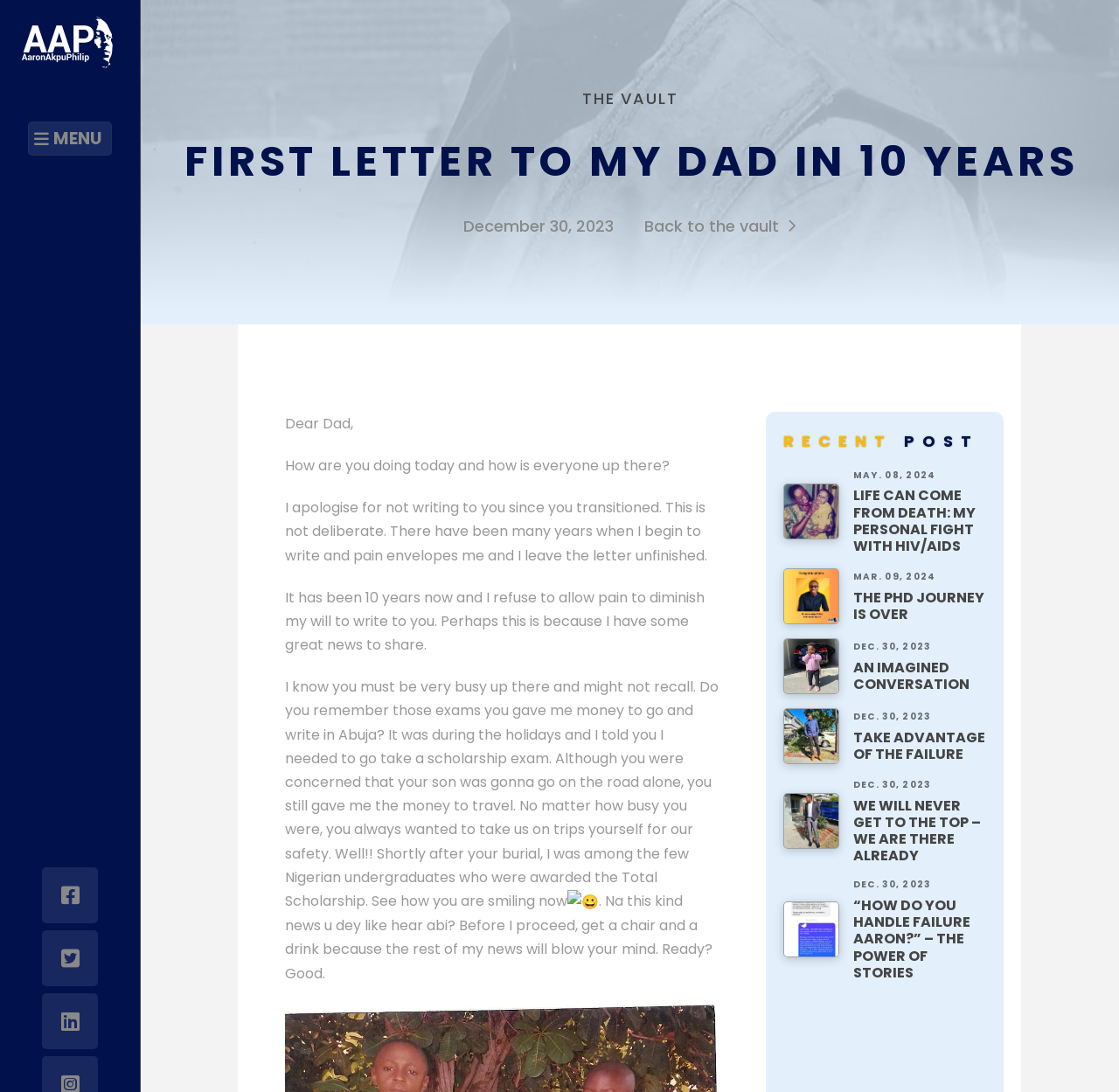Extract the bounding box coordinates of the UI element described by: "parent_node: MENU". The coordinates should include four float numbers ranging from 0 to 1, e.g., [left, top, right, bottom].

[0.004, 0.0, 0.121, 0.081]